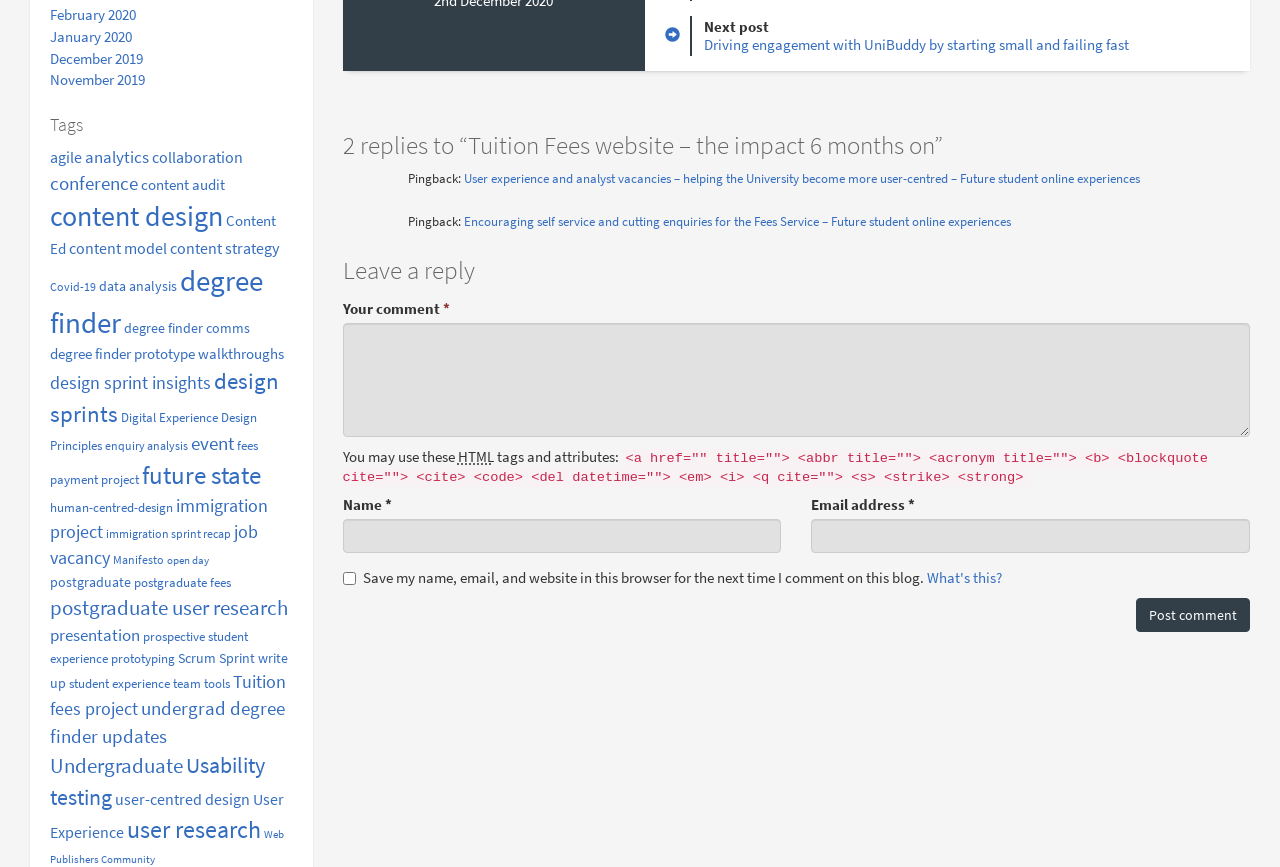Kindly provide the bounding box coordinates of the section you need to click on to fulfill the given instruction: "Click on the 'February 2020' link".

[0.039, 0.006, 0.106, 0.028]